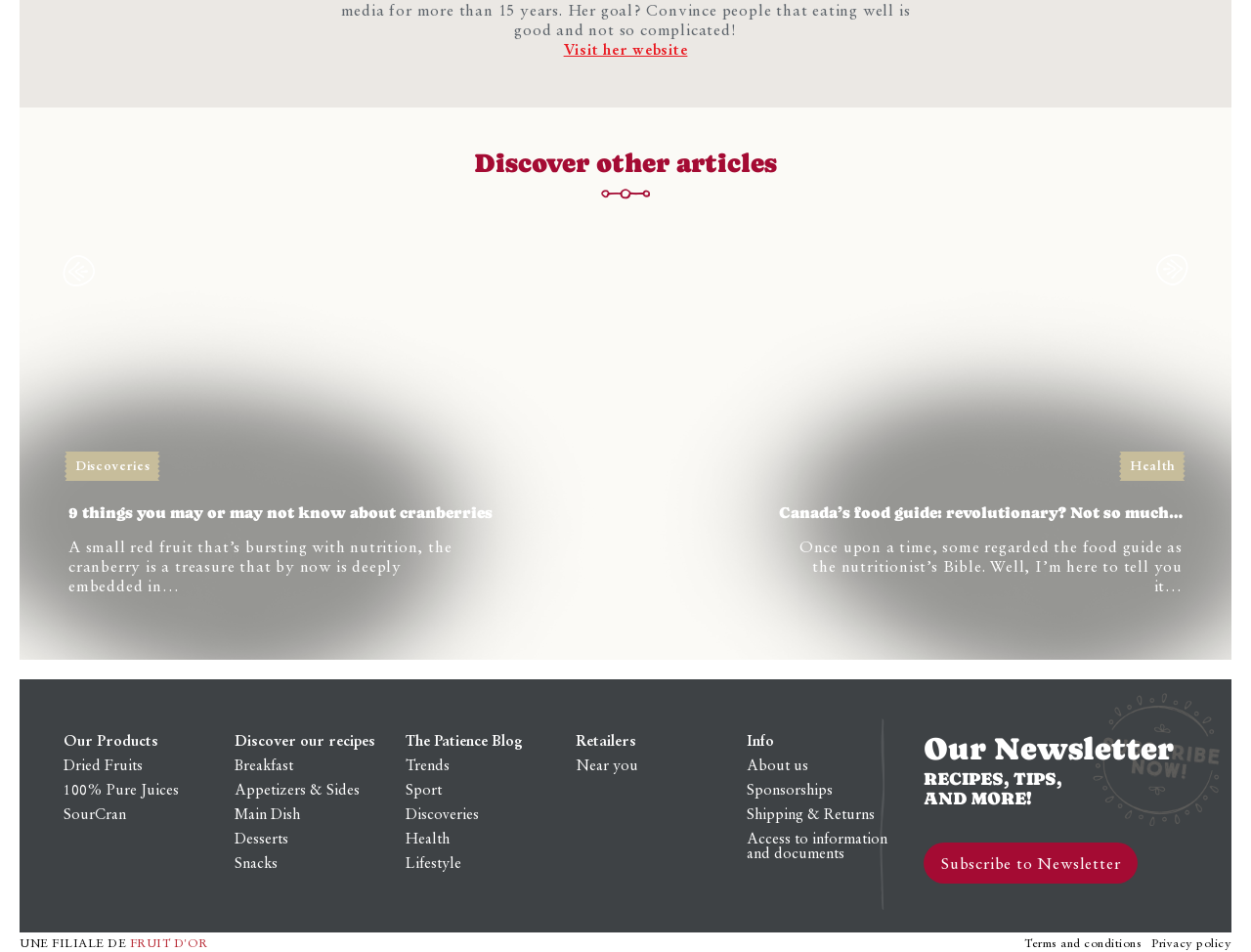Kindly provide the bounding box coordinates of the section you need to click on to fulfill the given instruction: "Explore health articles".

[0.5, 0.231, 0.984, 0.693]